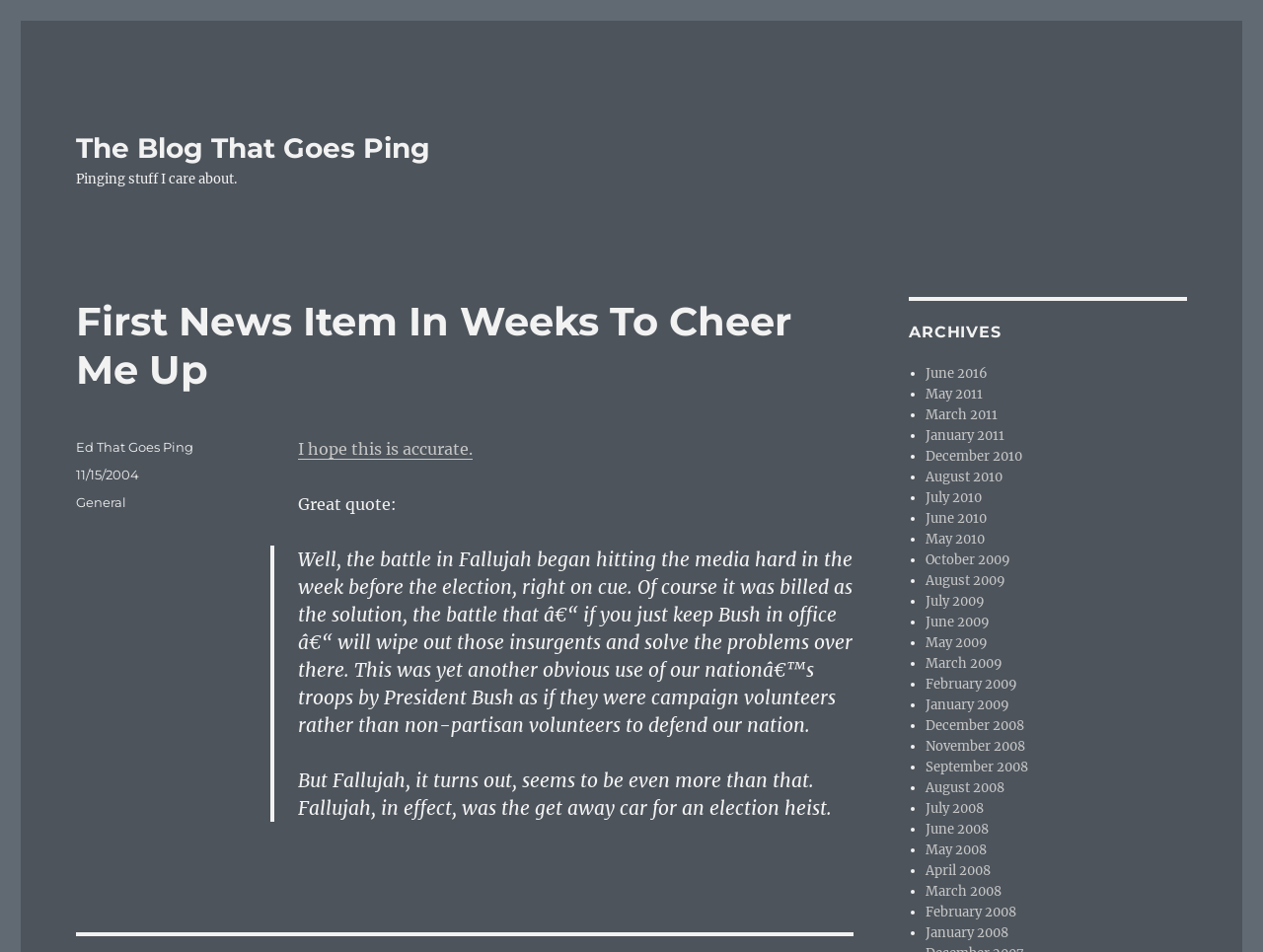What is the category of the post?
Provide a detailed answer to the question using information from the image.

I found the answer by looking at the link element with the text 'General' which is a child of the footer element and has a parent element with the text 'Categories'.